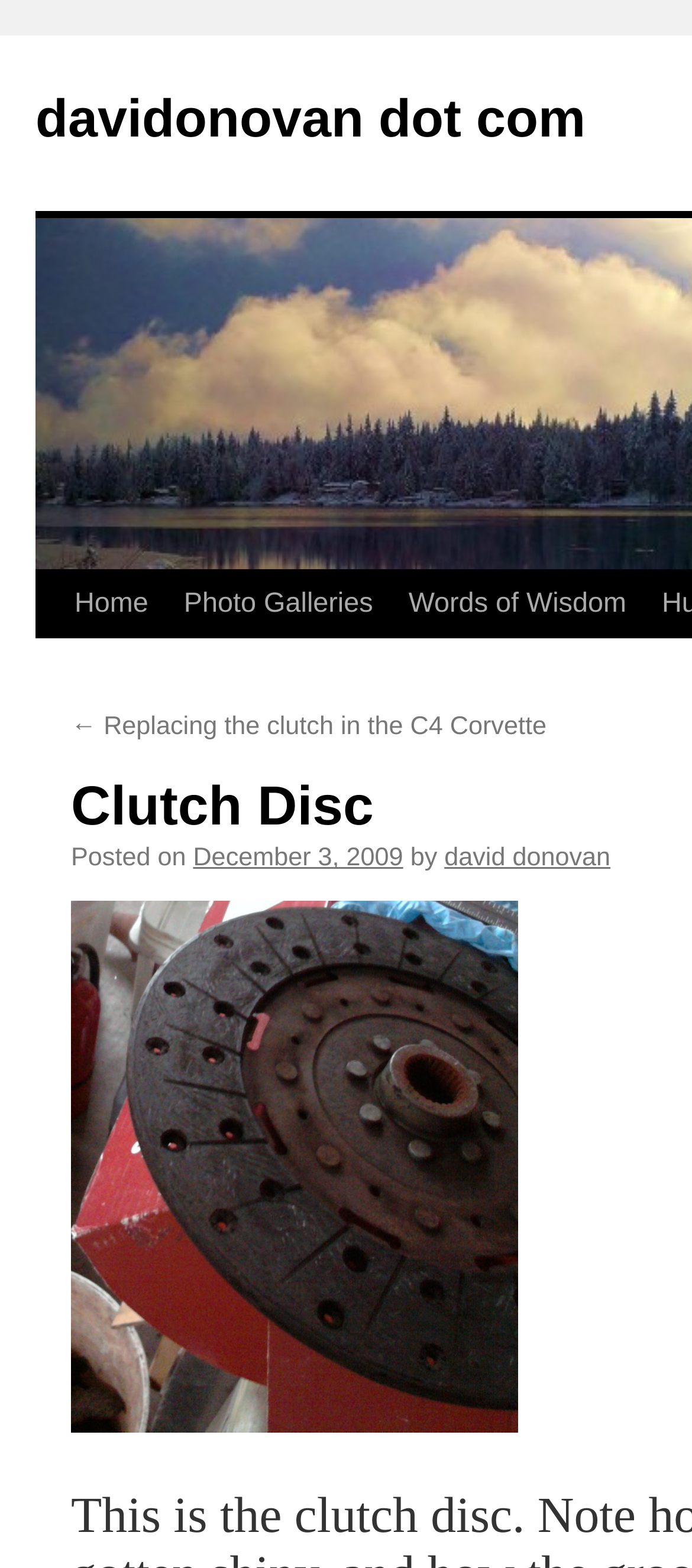Identify the bounding box of the UI element that matches this description: "title="Clutch disc worn unevenly"".

[0.103, 0.942, 0.749, 0.961]